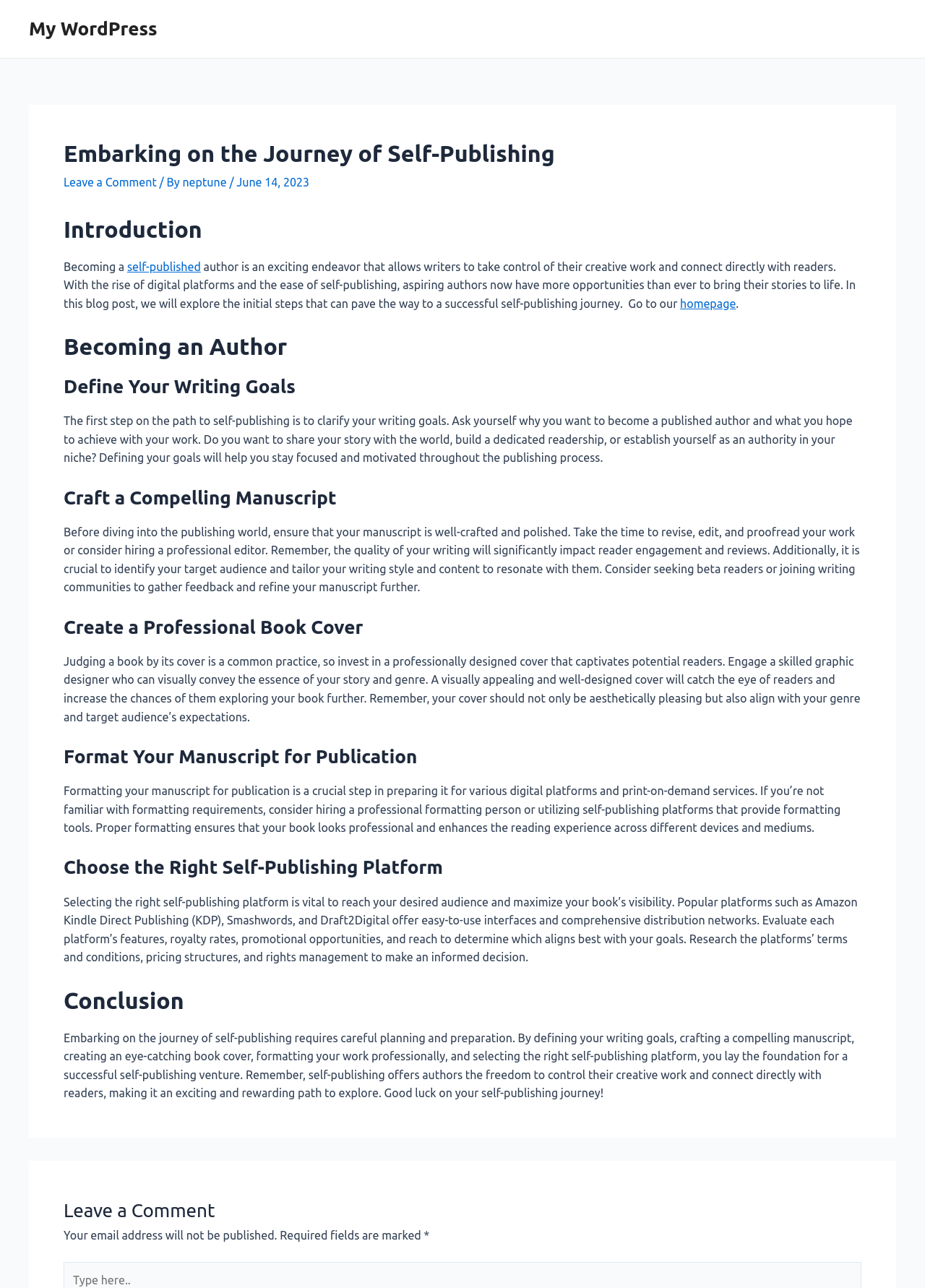Extract the bounding box for the UI element that matches this description: "homepage".

[0.735, 0.231, 0.796, 0.241]